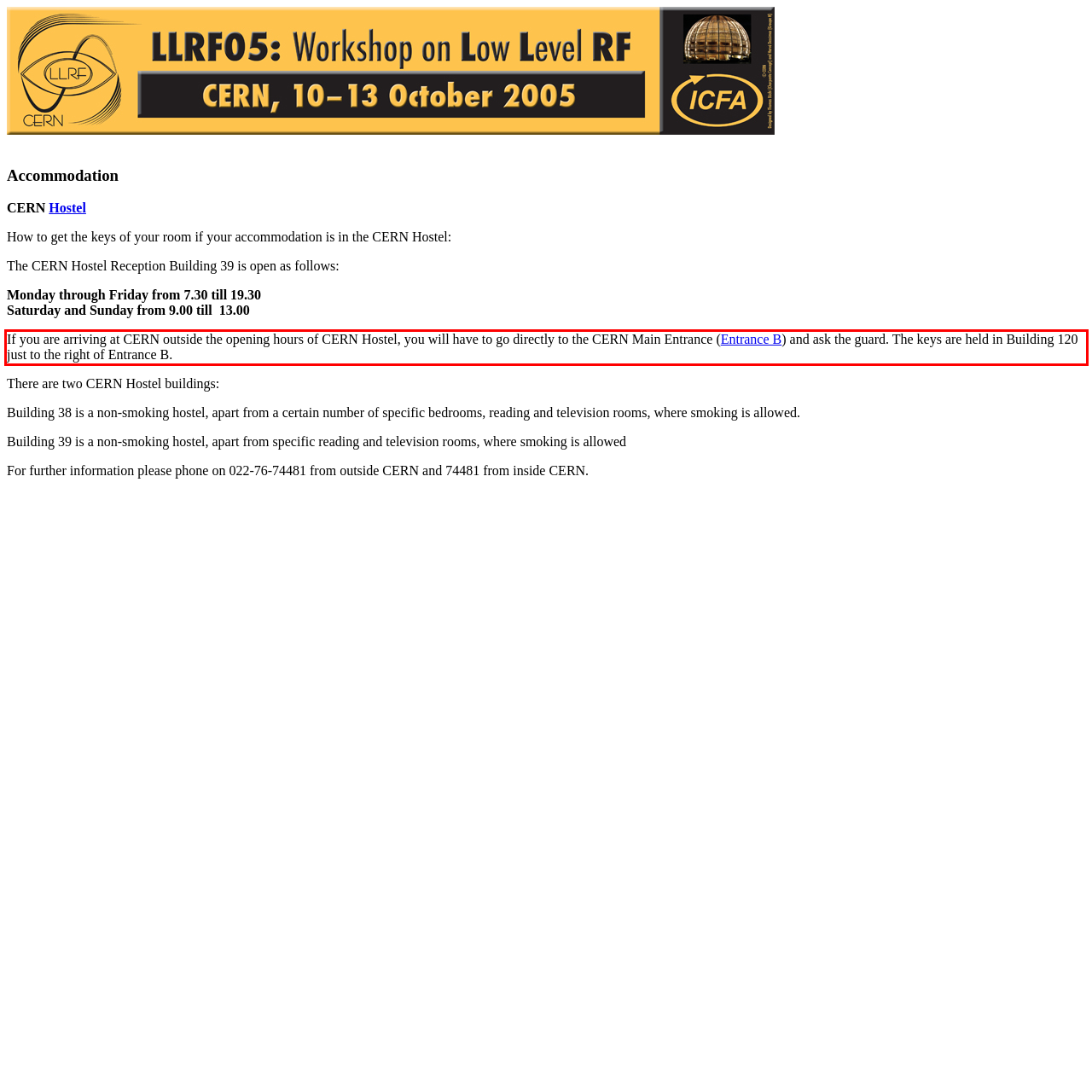Look at the screenshot of the webpage, locate the red rectangle bounding box, and generate the text content that it contains.

If you are arriving at CERN outside the opening hours of CERN Hostel, you will have to go directly to the CERN Main Entrance (Entrance B) and ask the guard. The keys are held in Building 120 just to the right of Entrance B.